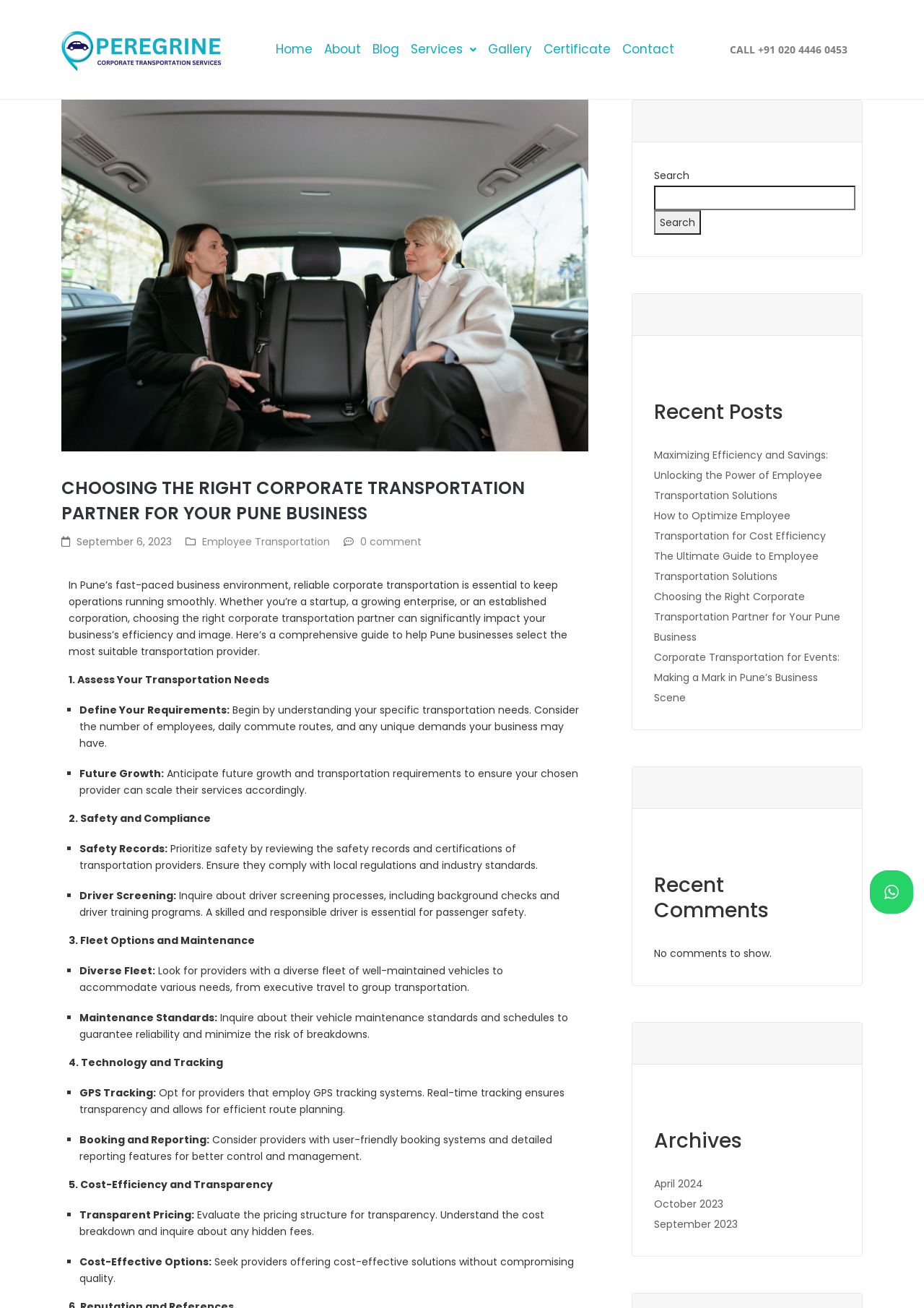What should you consider when assessing your transportation needs?
Please look at the screenshot and answer in one word or a short phrase.

Number of employees, daily commute routes, and unique demands